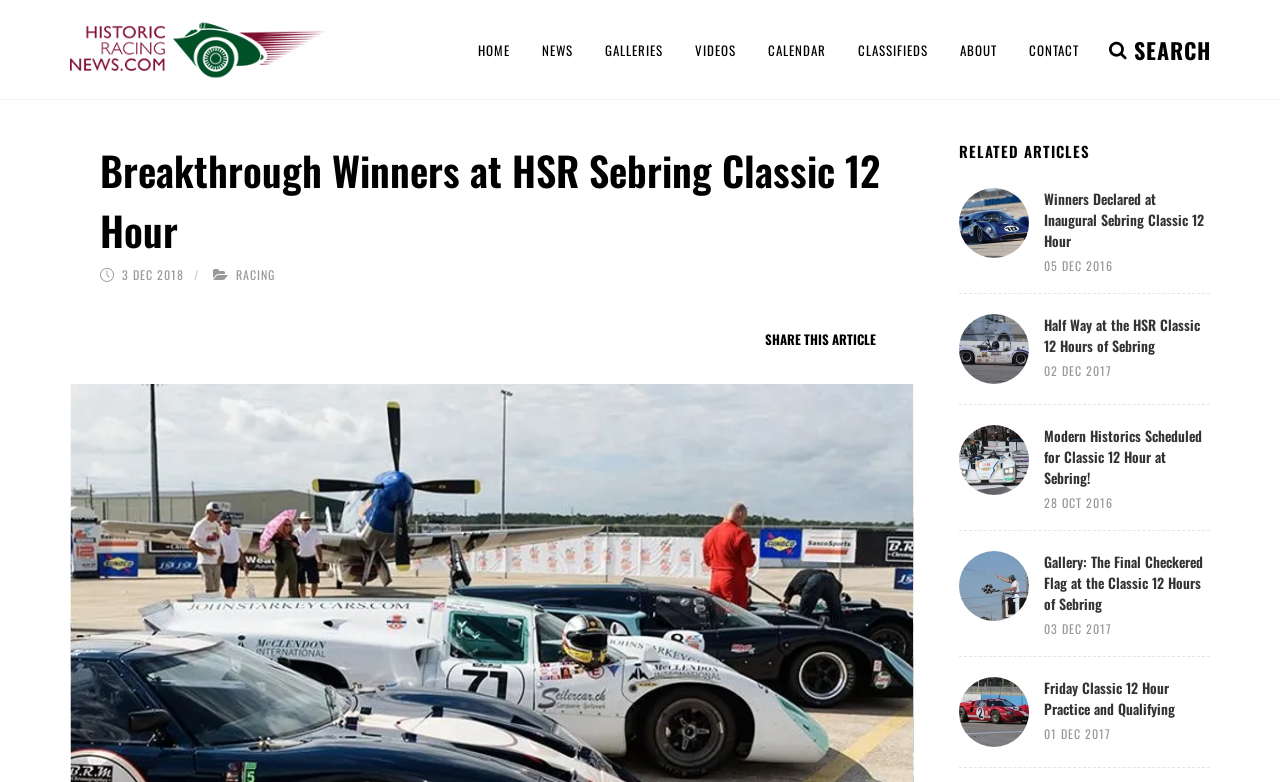Provide the bounding box coordinates for the specified HTML element described in this description: "+353 083 3064159". The coordinates should be four float numbers ranging from 0 to 1, in the format [left, top, right, bottom].

None